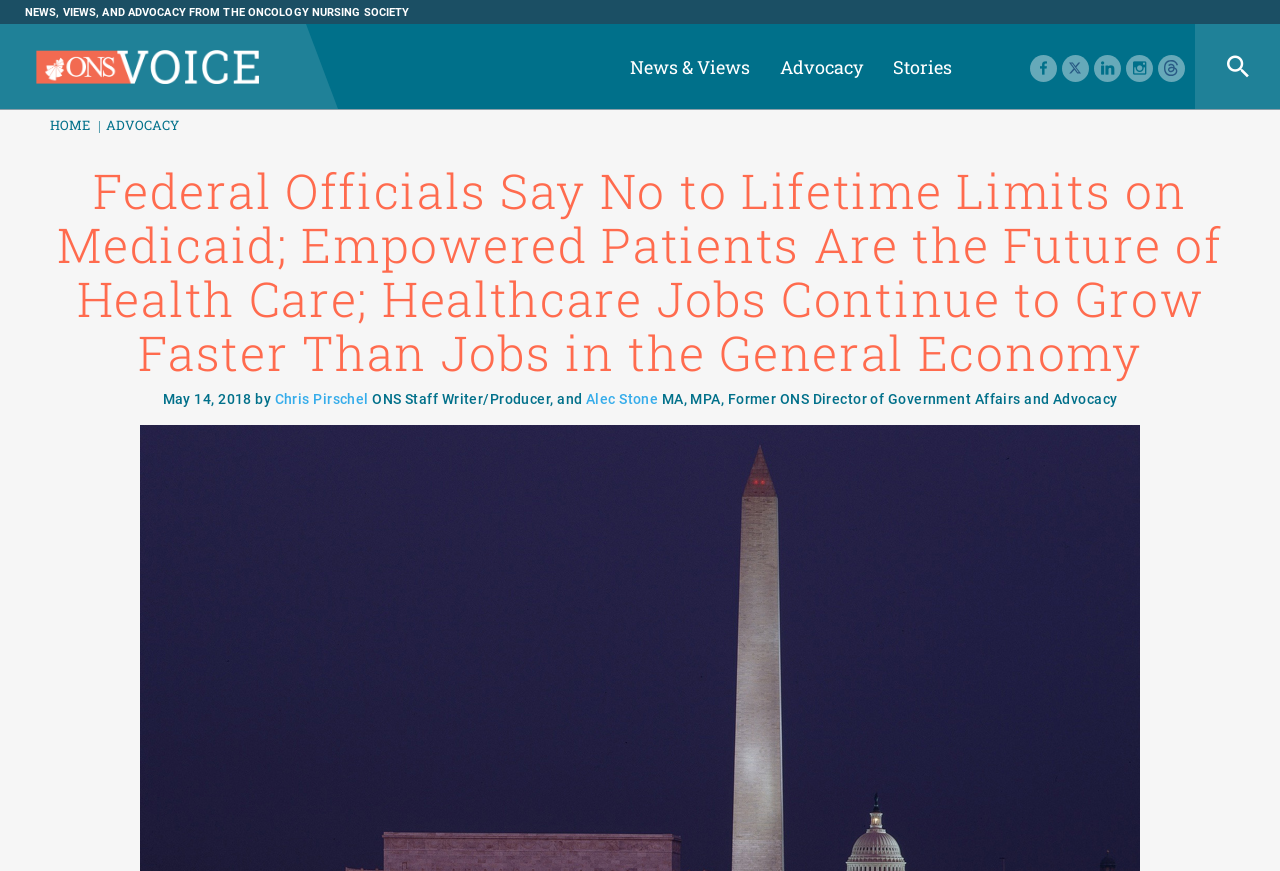Using the webpage screenshot and the element description Chris Pirschel, determine the bounding box coordinates. Specify the coordinates in the format (top-left x, top-left y, bottom-right x, bottom-right y) with values ranging from 0 to 1.

[0.215, 0.449, 0.288, 0.467]